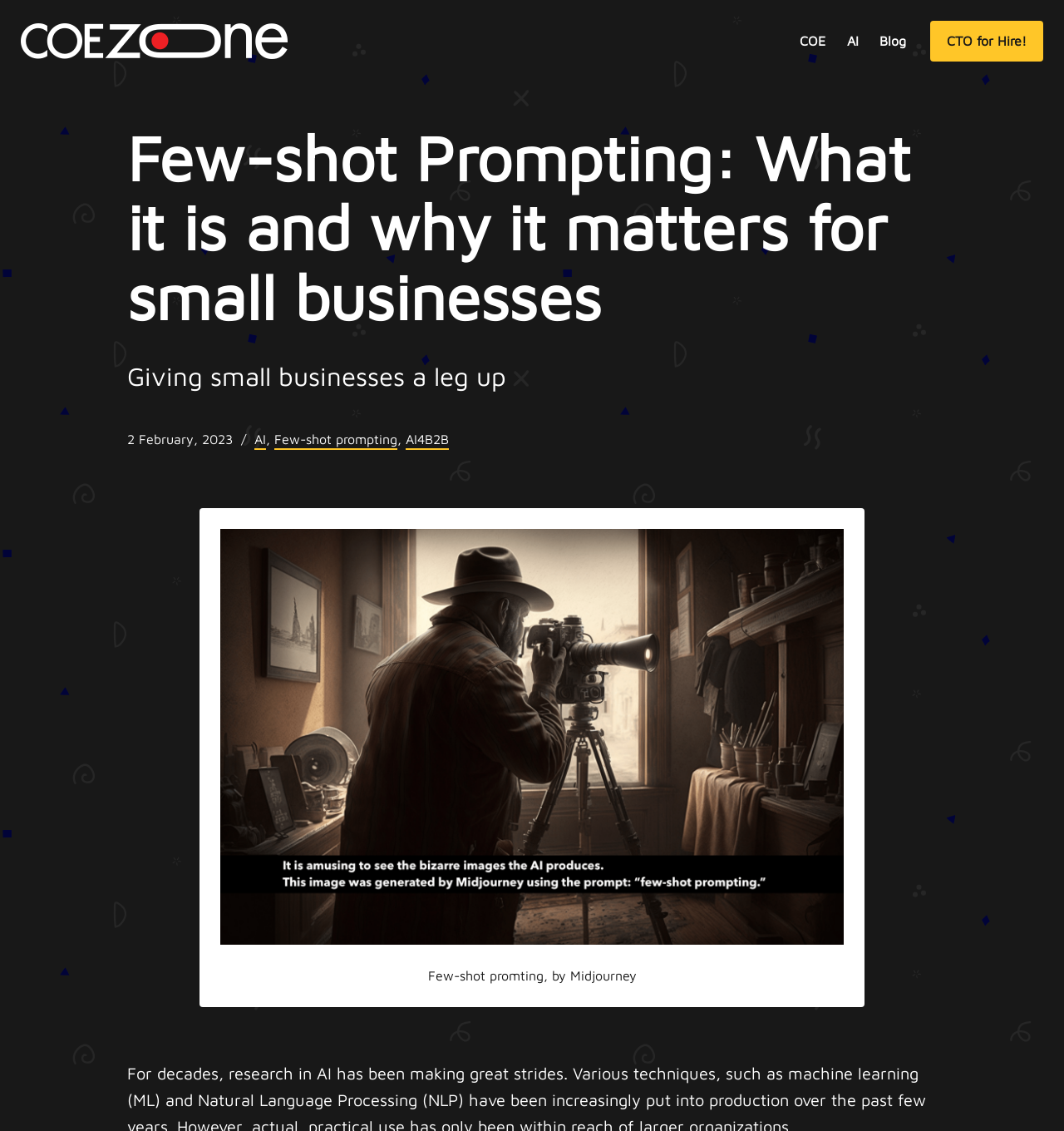Offer a thorough description of the webpage.

The webpage is about "Few-shot Prompting" and its significance for small businesses. At the top left, there is a link to "COEz.one" accompanied by a small image. On the top right, there is a navigation menu with four links: "COE", "AI", "Blog", and "CTO for Hire!".

Below the navigation menu, there is a header section that spans most of the width of the page. The main heading reads "Few-shot Prompting: What it is and why it matters for small businesses". Below the heading, there is a subheading "Giving small businesses a leg up". To the right of the subheading, there is a timestamp "2 February, 2023".

Further down, there are three links: "AI", "Few-shot prompting", and "AI4B2B", separated by commas. Below these links, there is a large figure that takes up most of the width of the page, with an image captioned "Few-shot promting, by Midjourney". The image is accompanied by a figcaption at the bottom.